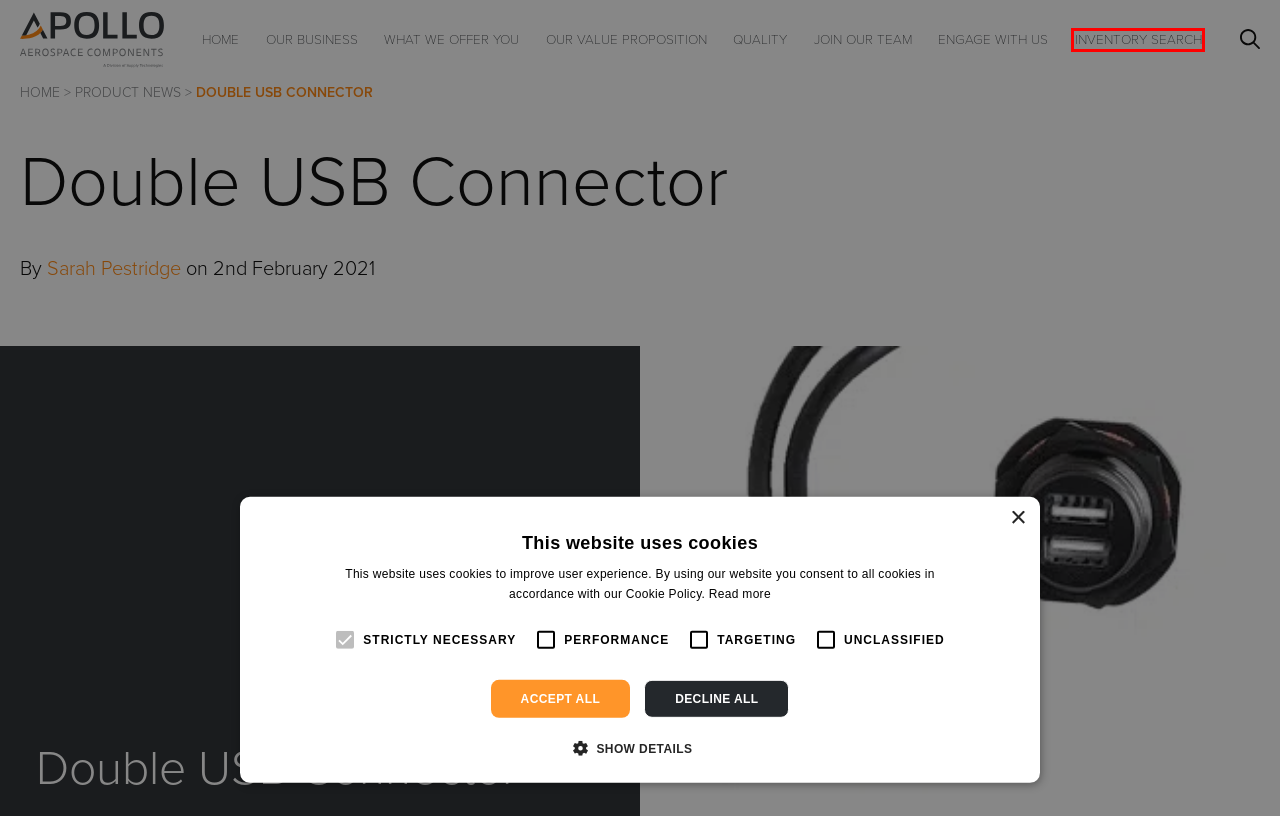Check out the screenshot of a webpage with a red rectangle bounding box. Select the best fitting webpage description that aligns with the new webpage after clicking the element inside the bounding box. Here are the candidates:
A. Aerospace Components, Electrical Connectors, Supply Chain
B. AS9100 Rev D & AS9120 Rev B - Aerospace Quality Standards
C. Our Value Proposition - Apollo Aerospace Components
D. Global Locations - Apollo Aerospace Components
E. Product News - Apollo Aerospace Components
F. Aerospace Fastener Inventory Search | Hardware Inventory
G. Sarah Pestridge - Apollo Aerospace Components
H. Meet the Apollo team - Trusted from the ground up

F